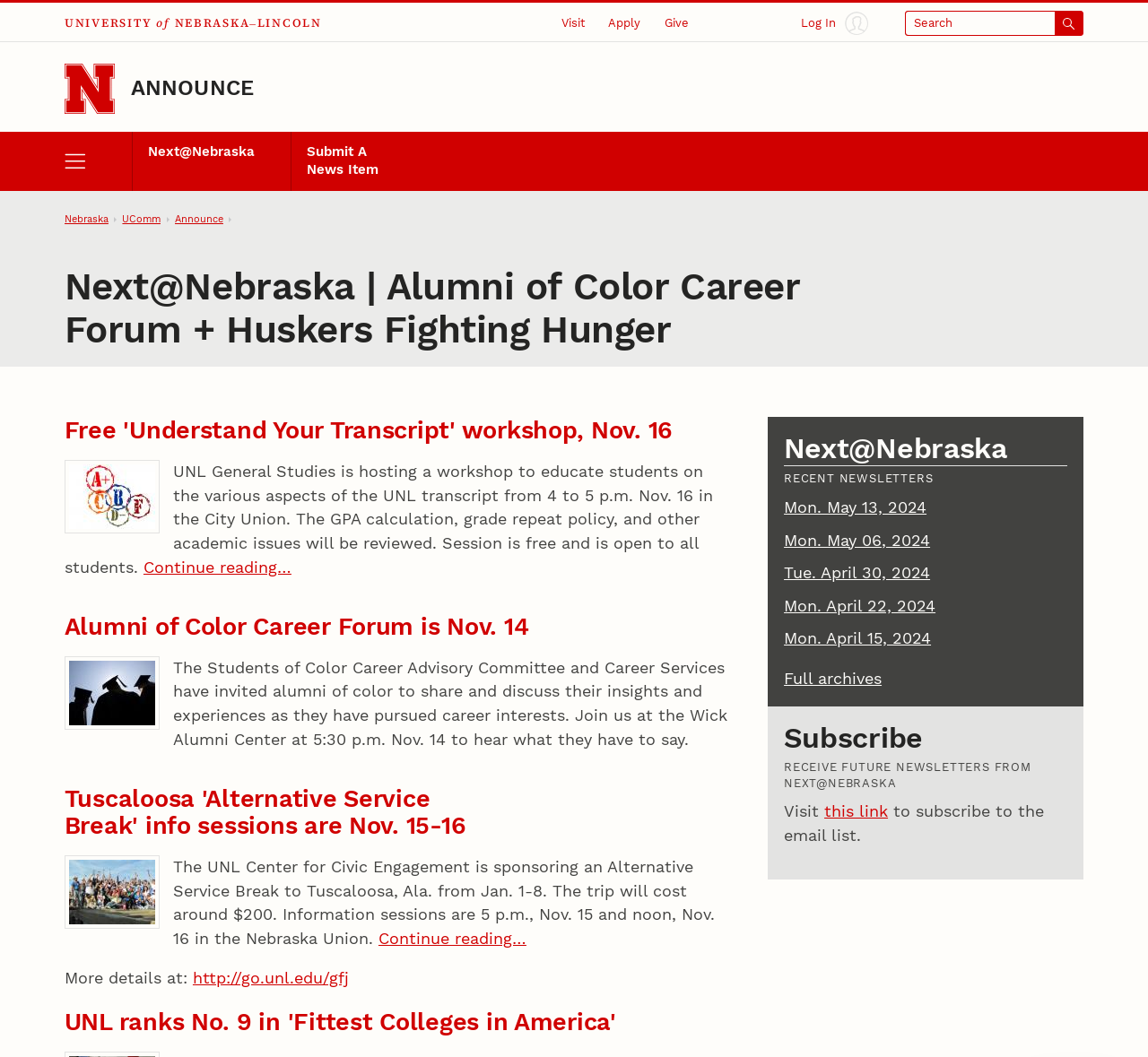Produce an extensive caption that describes everything on the webpage.

The webpage is from the University of Nebraska-Lincoln, specifically the Next@Nebraska section. At the top, there is a navigation menu with links to the university's home page, a search bar, and buttons to visit, apply, and give. On the top-right corner, there is a link to log in.

Below the navigation menu, there is a header section with a link to the university's home page and a button to open a menu. The main content of the page is divided into three columns. The left column has a list of links to news articles, including "Free 'Understand Your Transcript' workshop, Nov. 16", "Alumni of Color Career Forum is Nov. 14", and "Tuscaloosa 'Alternative Service Break' info sessions are Nov. 15-16". Each article has a heading, a brief summary, and a "Continue reading…" link.

The middle column has a section with three articles, each with a heading, a brief summary, and an image. The articles are about a workshop to educate students on understanding their transcripts, an alumni career forum, and an alternative service break trip to Tuscaloosa.

The right column has a section with a heading "Next@Nebraska" and a list of recent newsletters with links to each issue. Below that, there is a section to subscribe to future newsletters from Next@Nebraska.

At the bottom of the page, there is a footer section with links to the university's home page, a search bar, and buttons to visit, apply, and give.